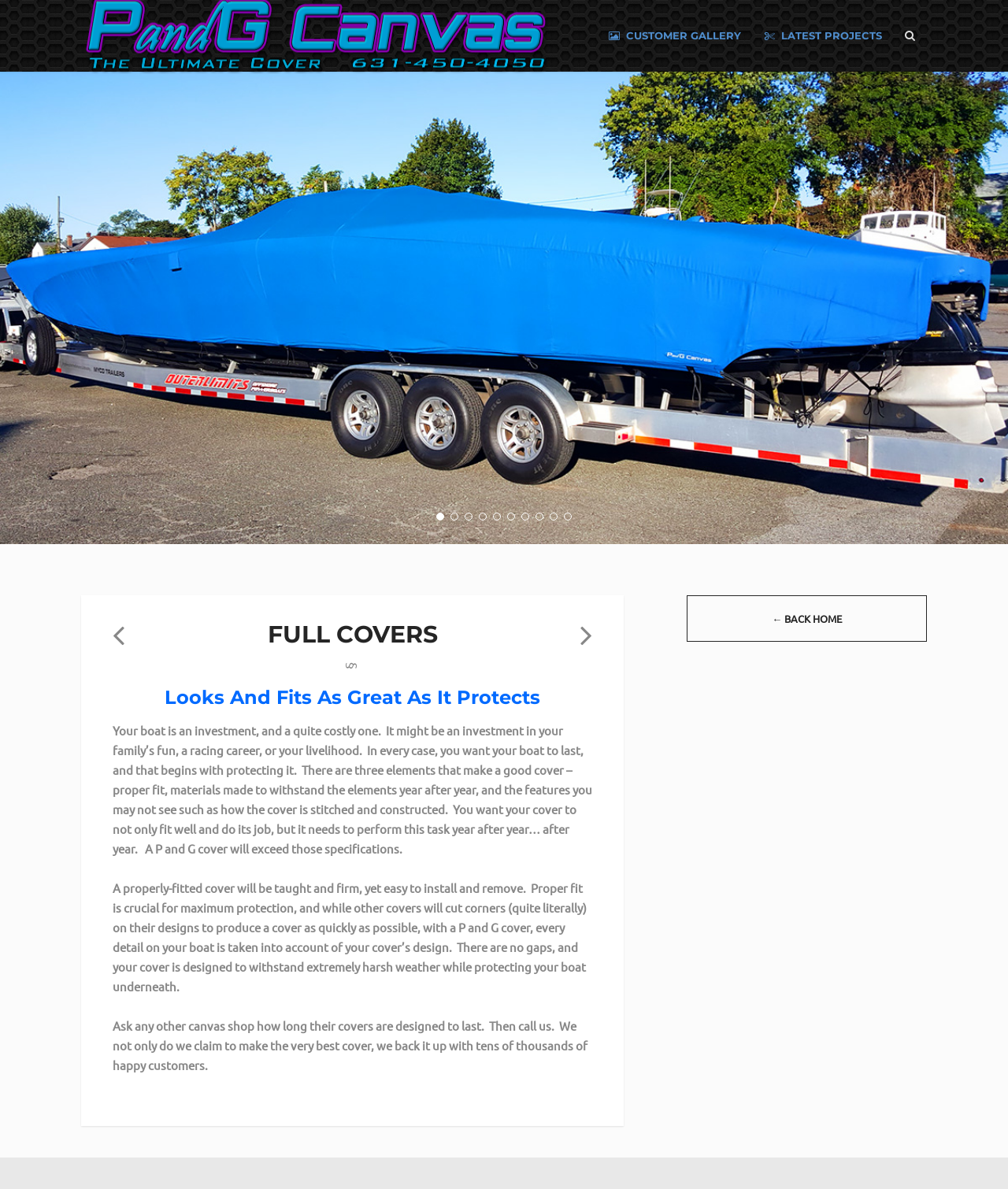Using the provided element description: "Customer Gallery", identify the bounding box coordinates. The coordinates should be four floats between 0 and 1 in the order [left, top, right, bottom].

[0.604, 0.0, 0.735, 0.06]